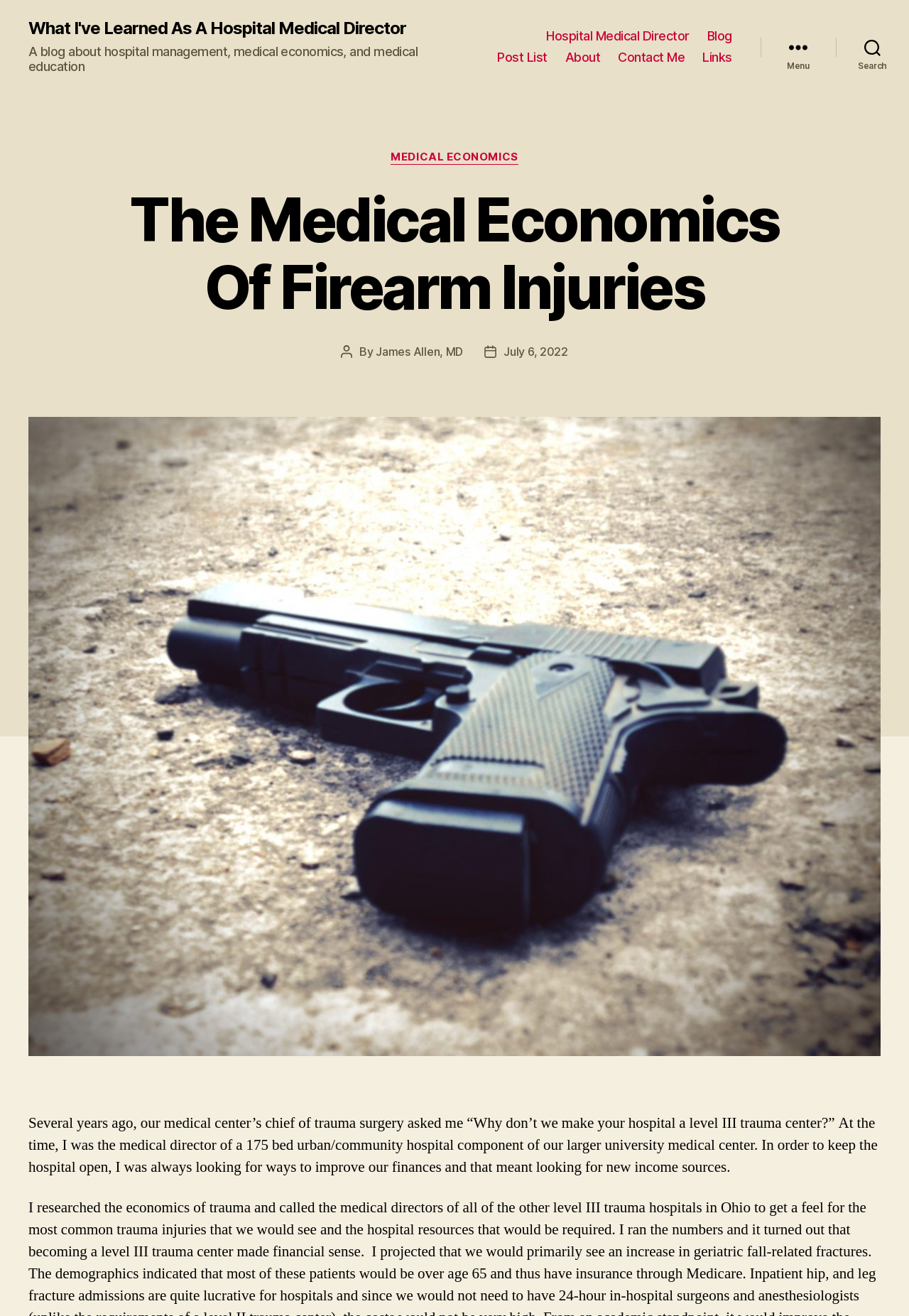Respond to the question with just a single word or phrase: 
What is the author of the current article?

James Allen, MD